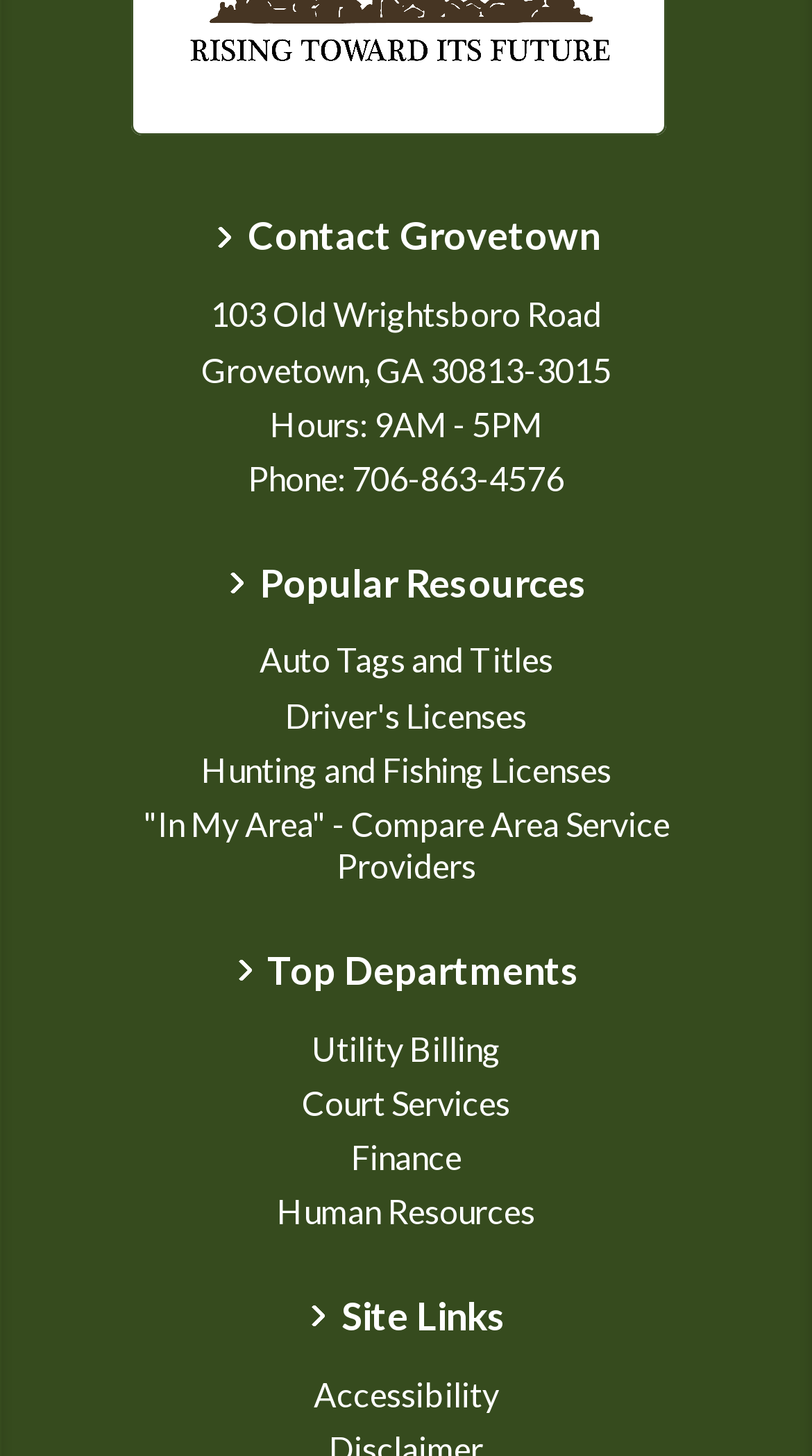Respond with a single word or short phrase to the following question: 
What is the phone number?

706-863-4576